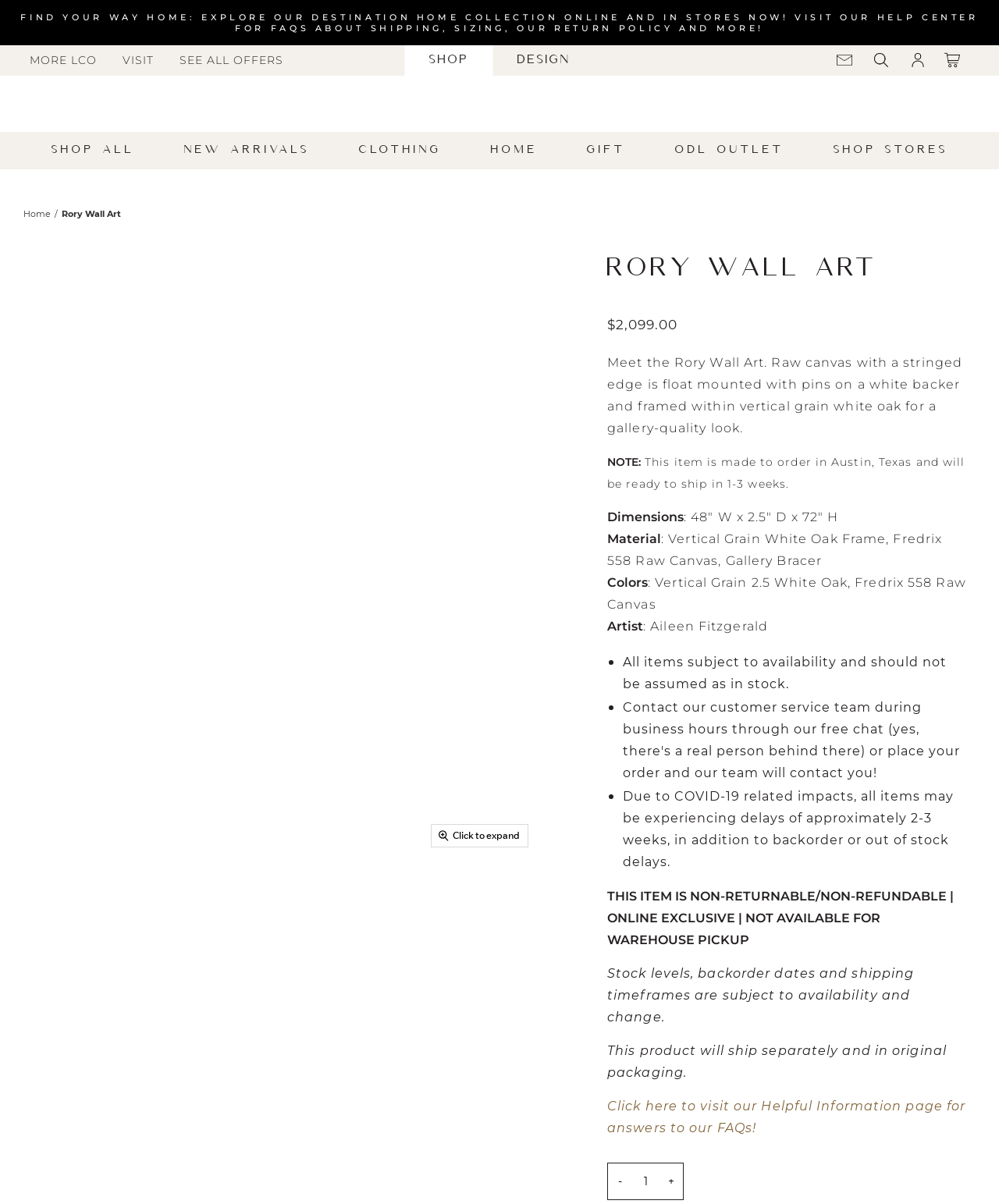Use a single word or phrase to answer this question: 
What is the price of the item?

$2,099.00